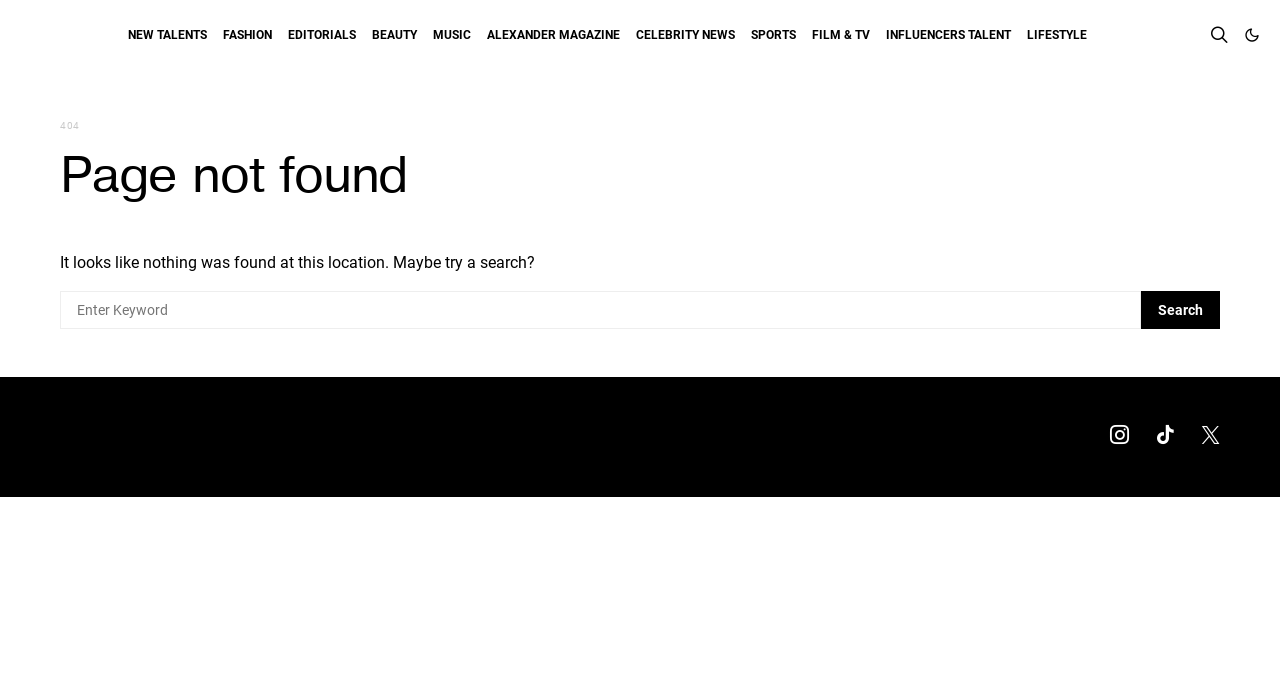Determine the coordinates of the bounding box that should be clicked to complete the instruction: "Click on Search button". The coordinates should be represented by four float numbers between 0 and 1: [left, top, right, bottom].

[0.891, 0.418, 0.953, 0.473]